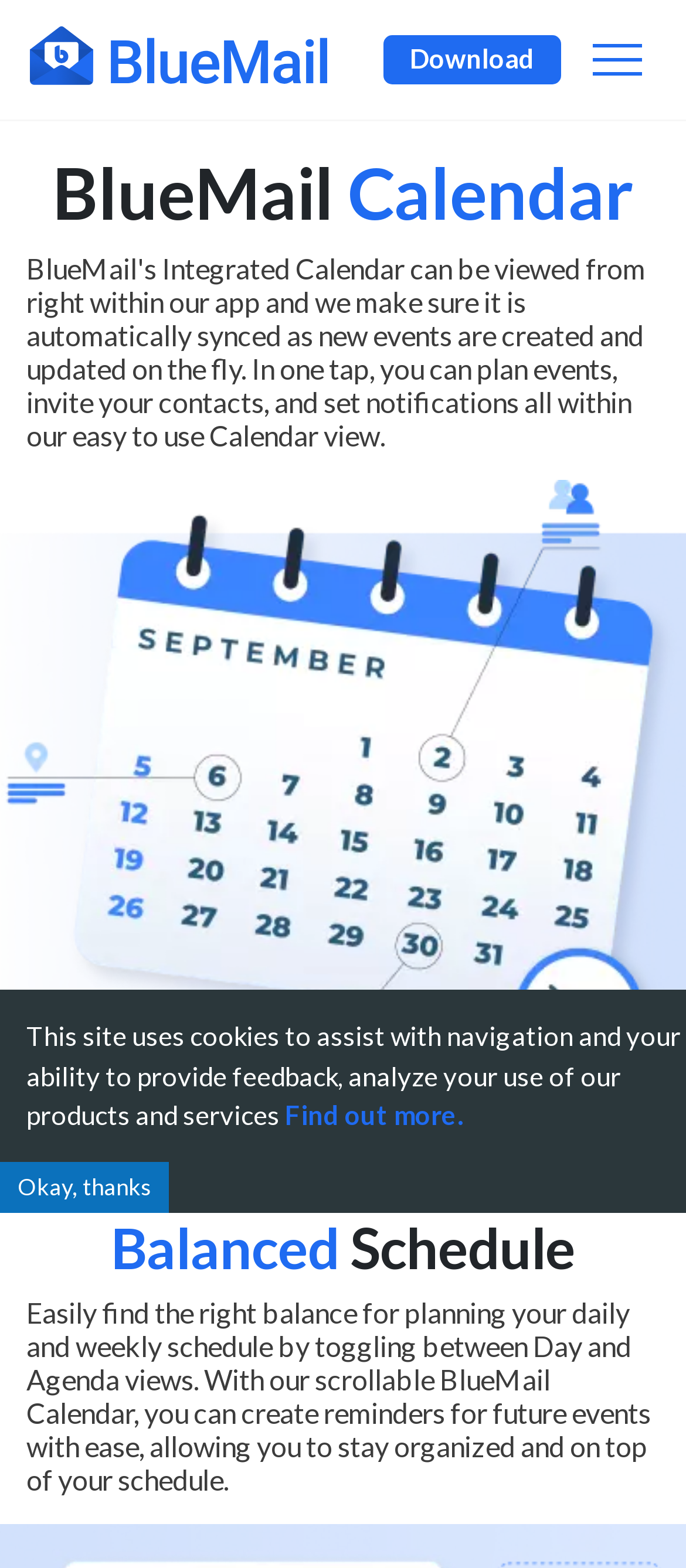What action can be taken on future events?
Based on the visual information, provide a detailed and comprehensive answer.

According to the webpage, users can create reminders for future events using the BlueMail Calendar, which helps them stay organized and prepared.